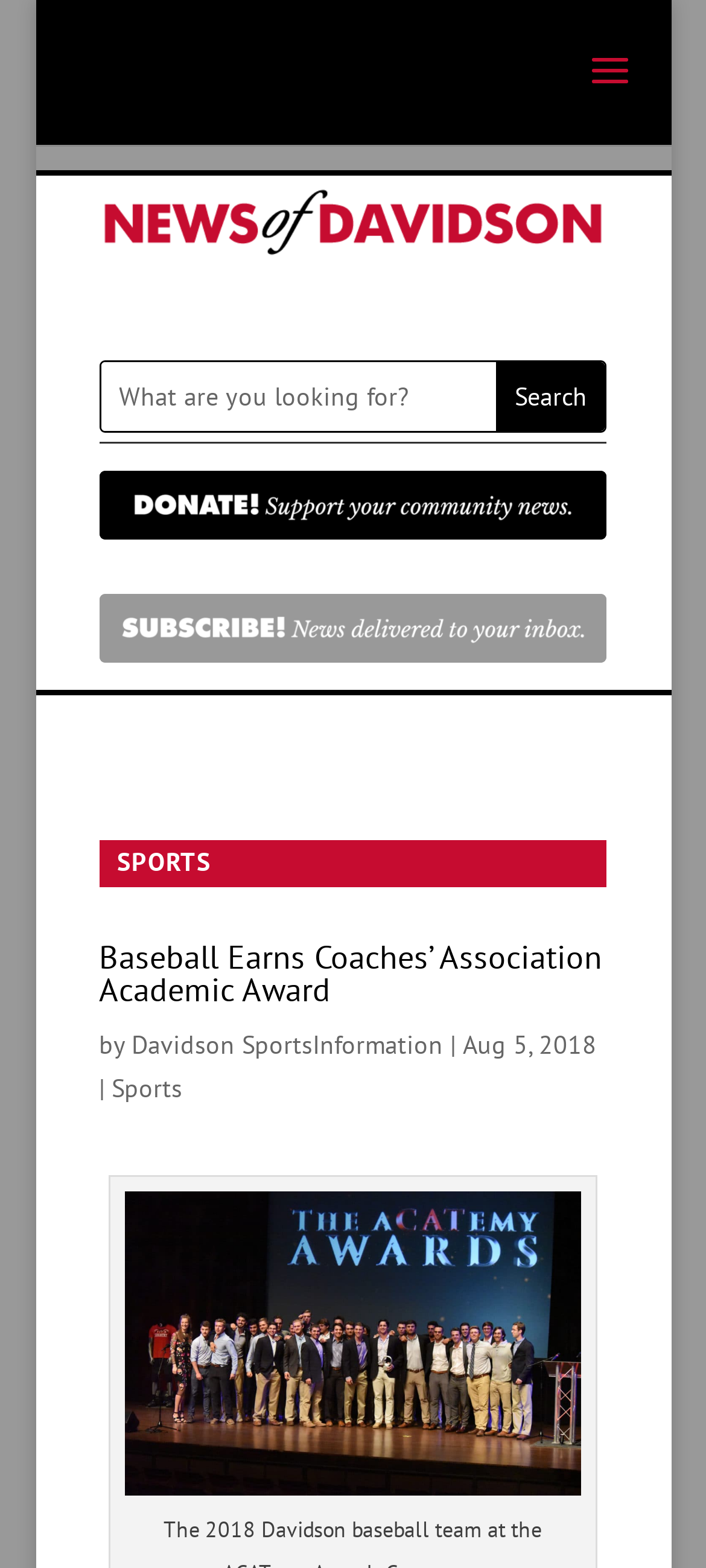Find the coordinates for the bounding box of the element with this description: "Davidson SportsInformation".

[0.186, 0.656, 0.627, 0.677]